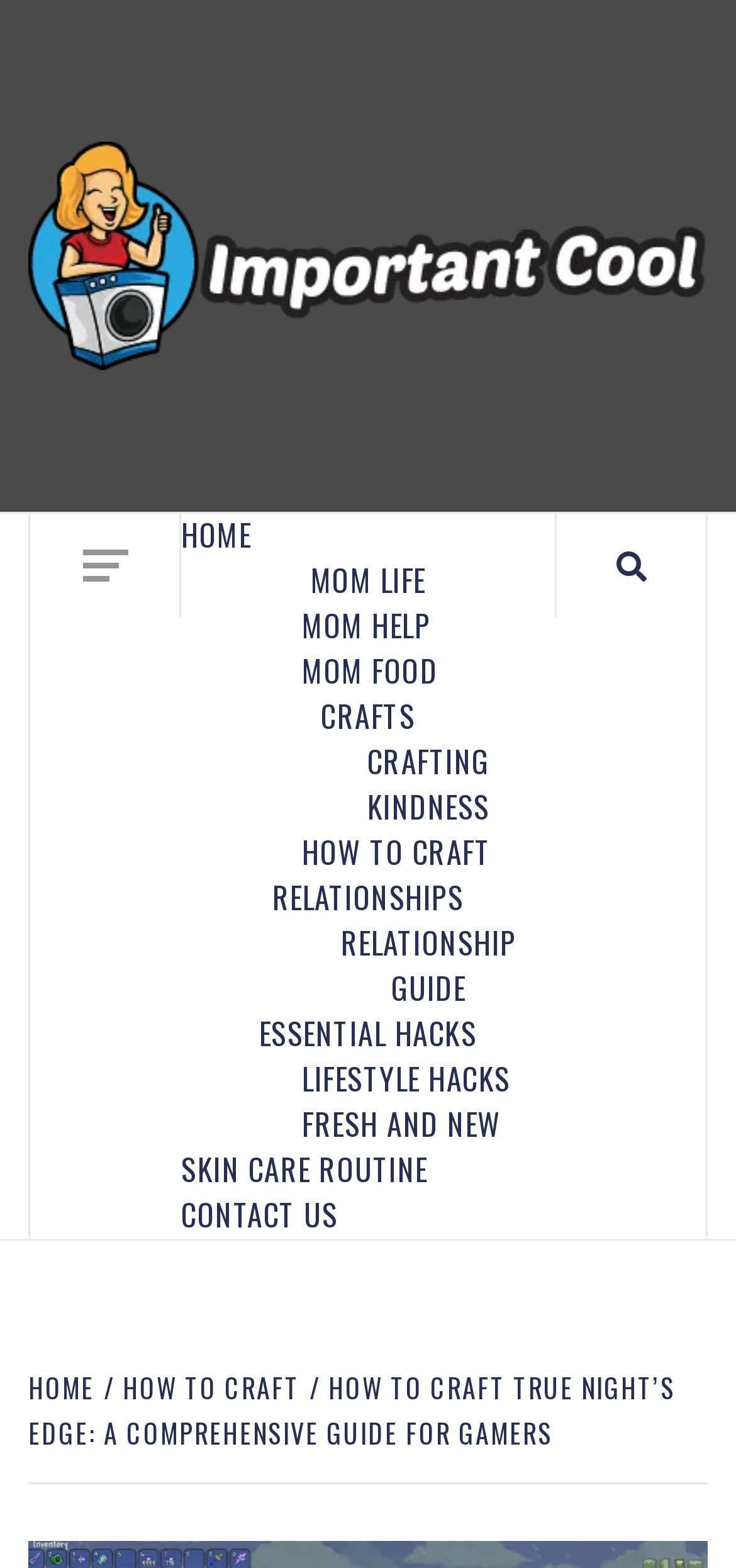Provide a single word or phrase to answer the given question: 
How many main categories are there?

5